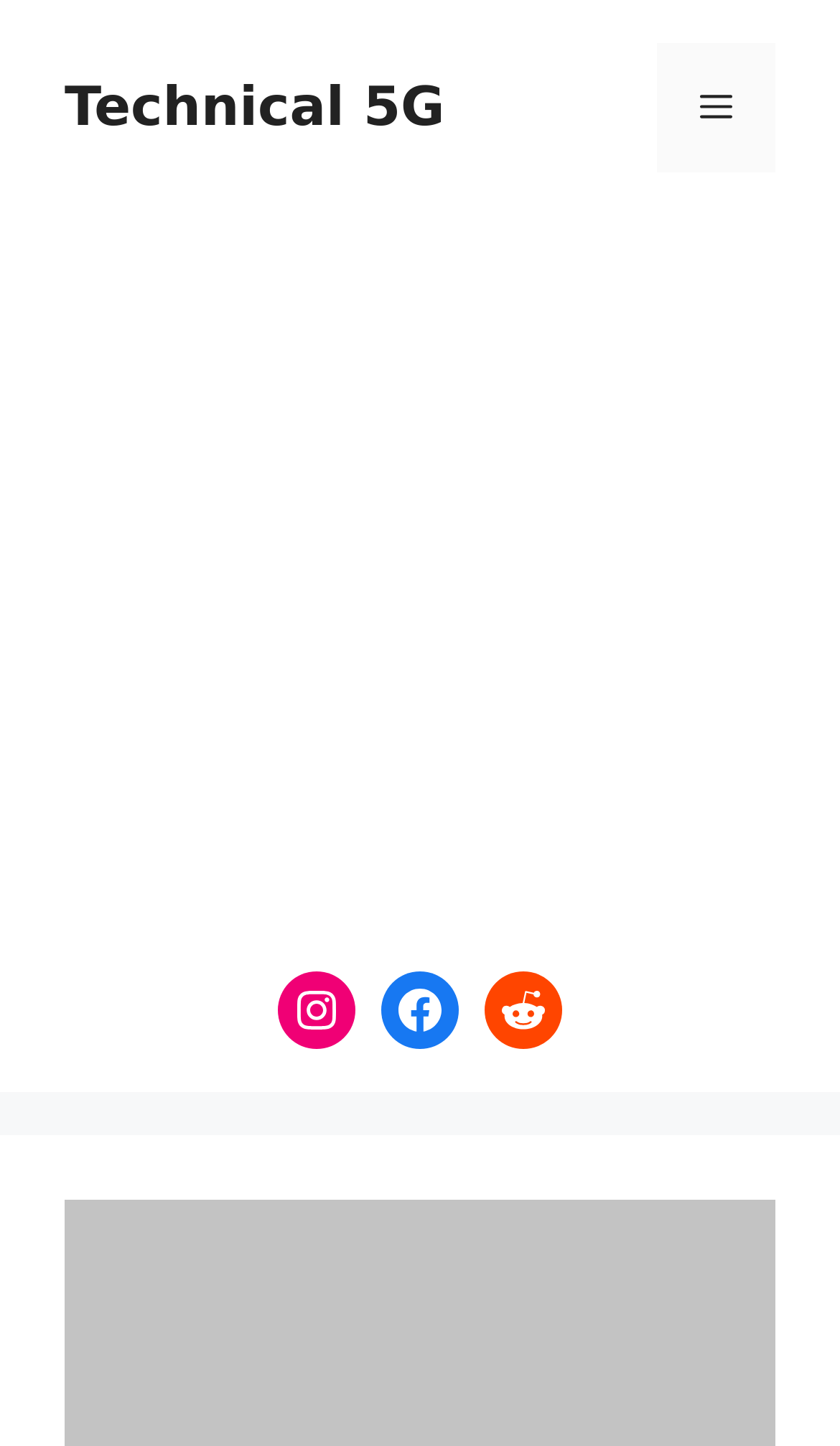Determine the bounding box of the UI element mentioned here: "Facebook". The coordinates must be in the format [left, top, right, bottom] with values ranging from 0 to 1.

[0.454, 0.671, 0.546, 0.725]